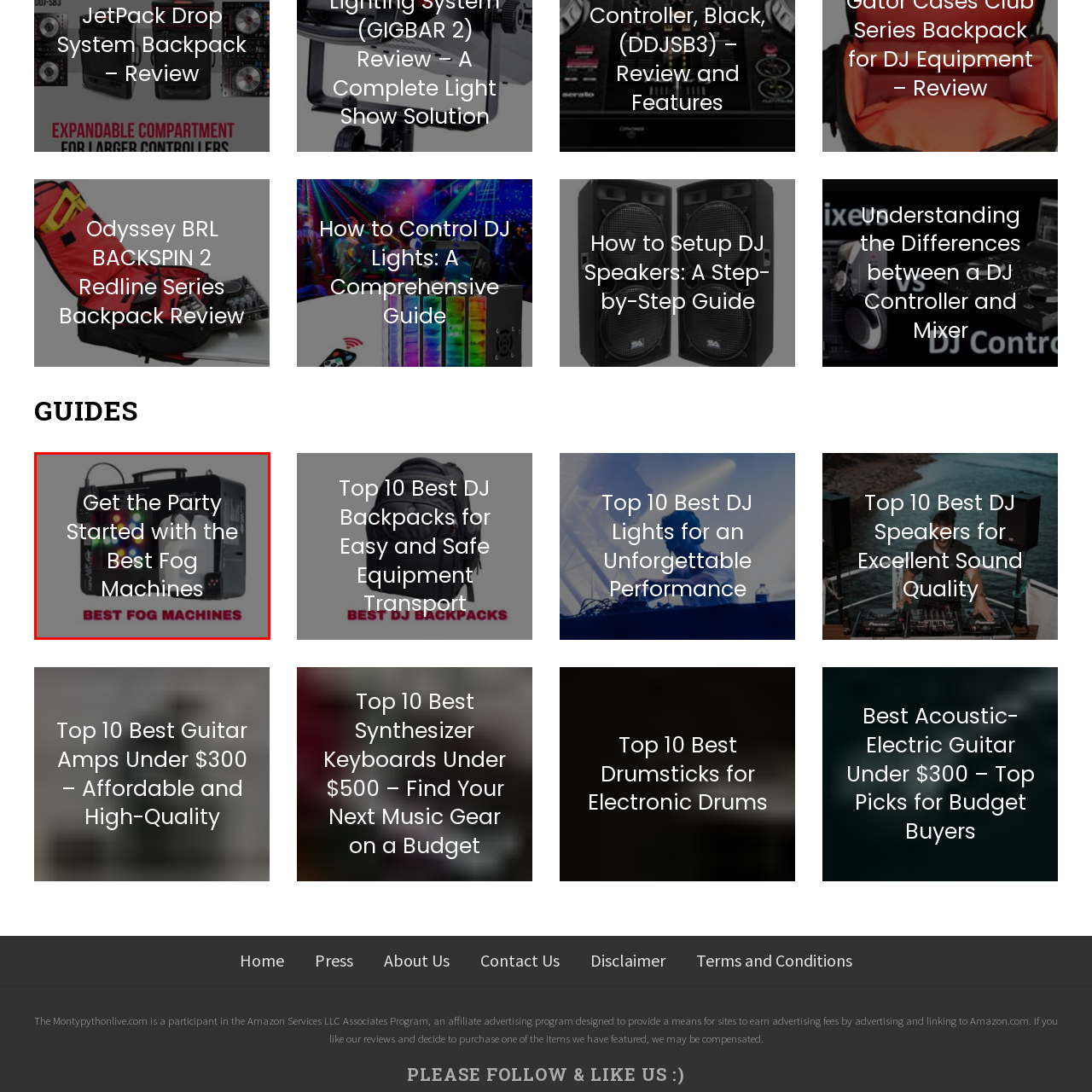Thoroughly describe the scene captured inside the red-bordered image.

The image features a fog machine prominently displayed, showcasing its sleek design and features. This fog machine is an essential element for enhancing events and parties, providing atmospheric effects that engage guests and elevate the overall experience. The caption overlaid on this image reads, "Get the Party Started with the Best Fog Machines," highlighting the importance of this equipment in creating a lively ambiance. Below the image, the phrase "BEST FOG MACHINES" emphasizes the focus on high-quality options available for those looking to add excitement to their gatherings. This image is part of a guide dedicated to selecting the best fog machines to ensure unforgettable celebrations.